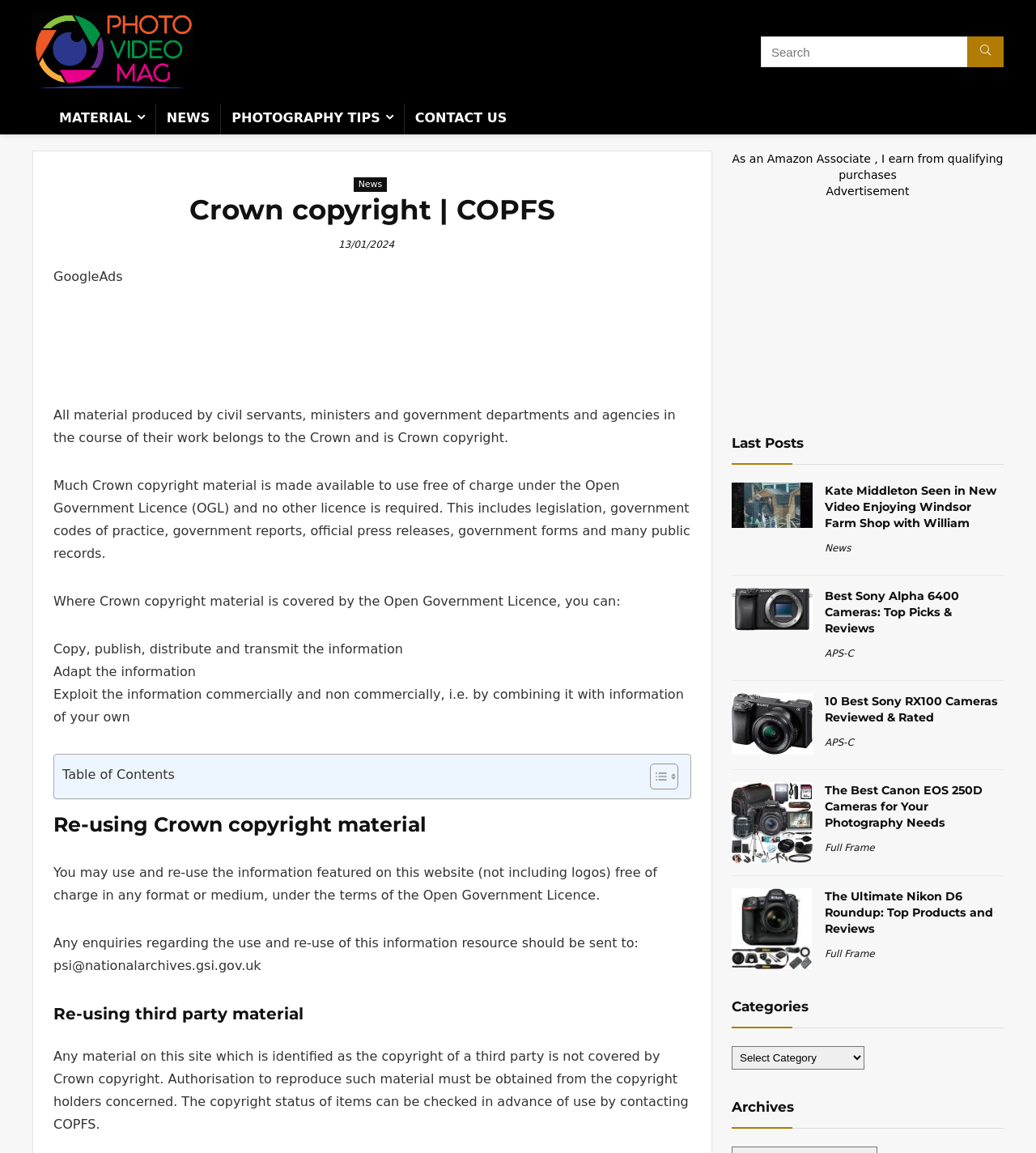Write a detailed summary of the webpage, including text, images, and layout.

This webpage is about photography and news, with a focus on Crown copyright and the use of government materials. At the top, there is a logo and a search bar on the right side. Below the logo, there are several links to different sections of the website, including "MATERIAL", "NEWS", "PHOTOGRAPHY TIPS", and "CONTACT US".

On the left side of the page, there is a section about Crown copyright, explaining that material produced by the government belongs to the Crown and is protected by copyright. However, much of this material is available for use under the Open Government Licence. The section also outlines the terms of use for this material.

Below this section, there is a table of contents with links to different parts of the page. On the right side of the page, there are several advertisements and a section titled "Last Posts" with links to recent news articles about photography and related topics.

The news articles are displayed in a grid format, with images and headings for each article. The articles appear to be about photography gear and techniques, with titles such as "Kate Middleton Seen in New Video Enjoying Windsor Farm Shop with William", "Best Sony Alpha 6400 Cameras: Top Picks & Reviews", and "The Ultimate Nikon D6 Roundup: Top Products and Reviews".

At the bottom of the page, there are links to categories and archives, allowing users to browse the website's content by topic or date.